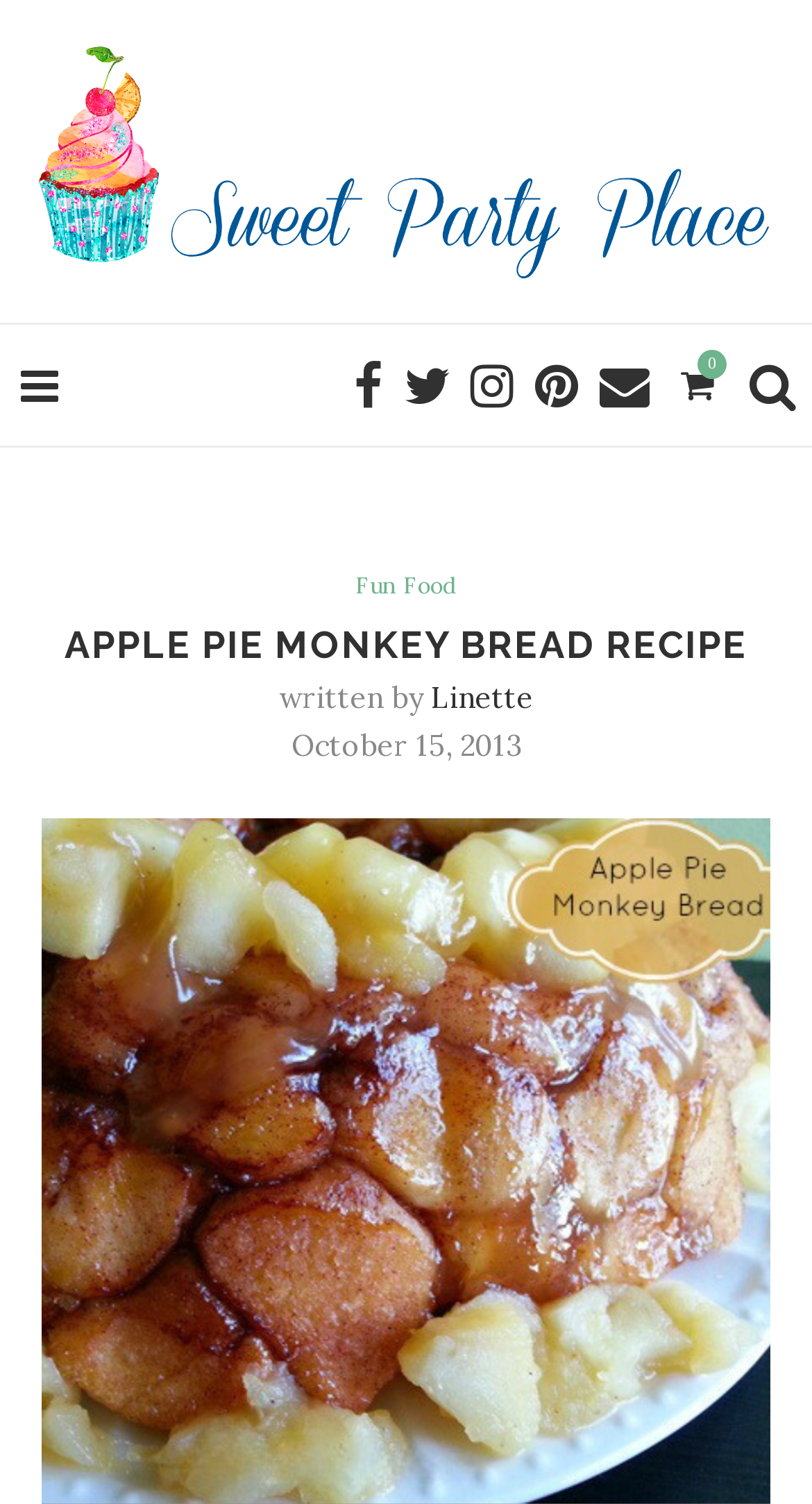When was the article published?
Provide a detailed answer to the question using information from the image.

I found the publication date by looking at the time element, which contains the text 'October 15, 2013'.